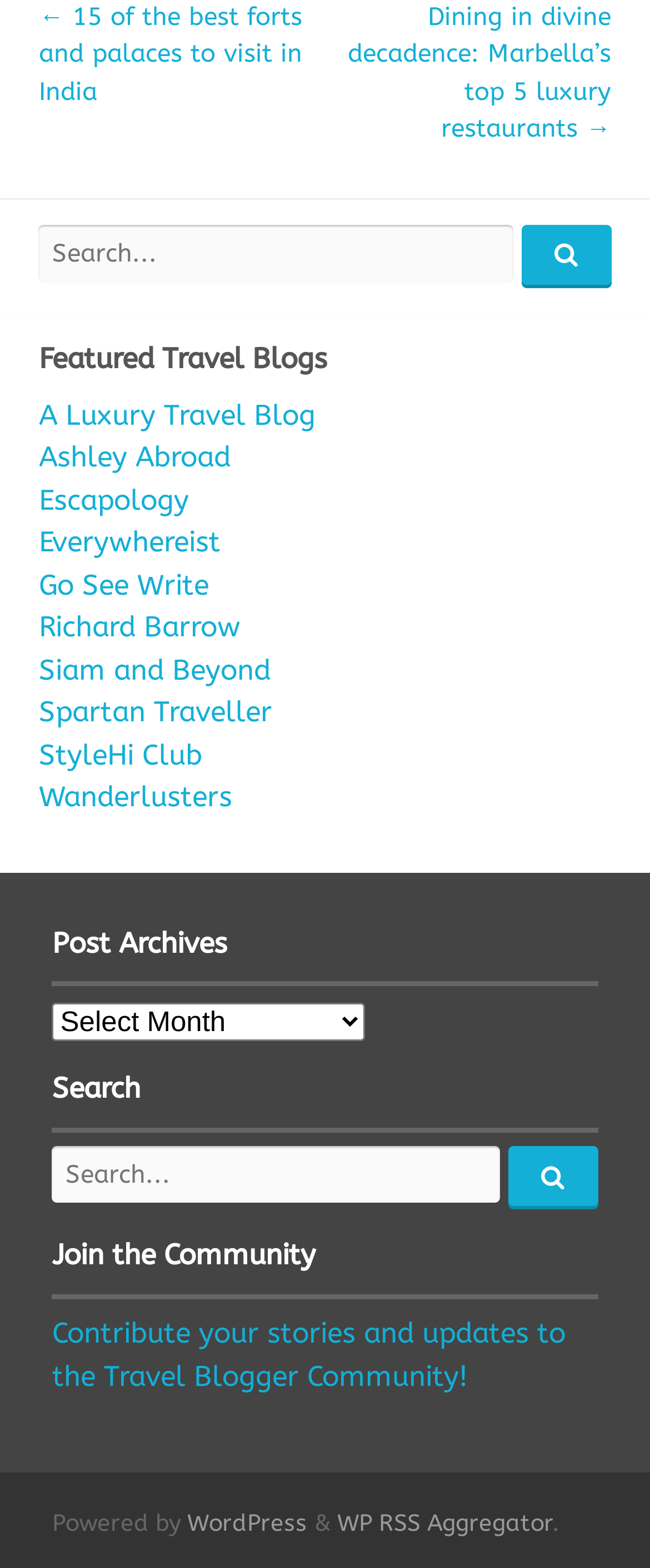Identify the bounding box coordinates of the area you need to click to perform the following instruction: "Explore Post Archives".

[0.08, 0.639, 0.562, 0.664]